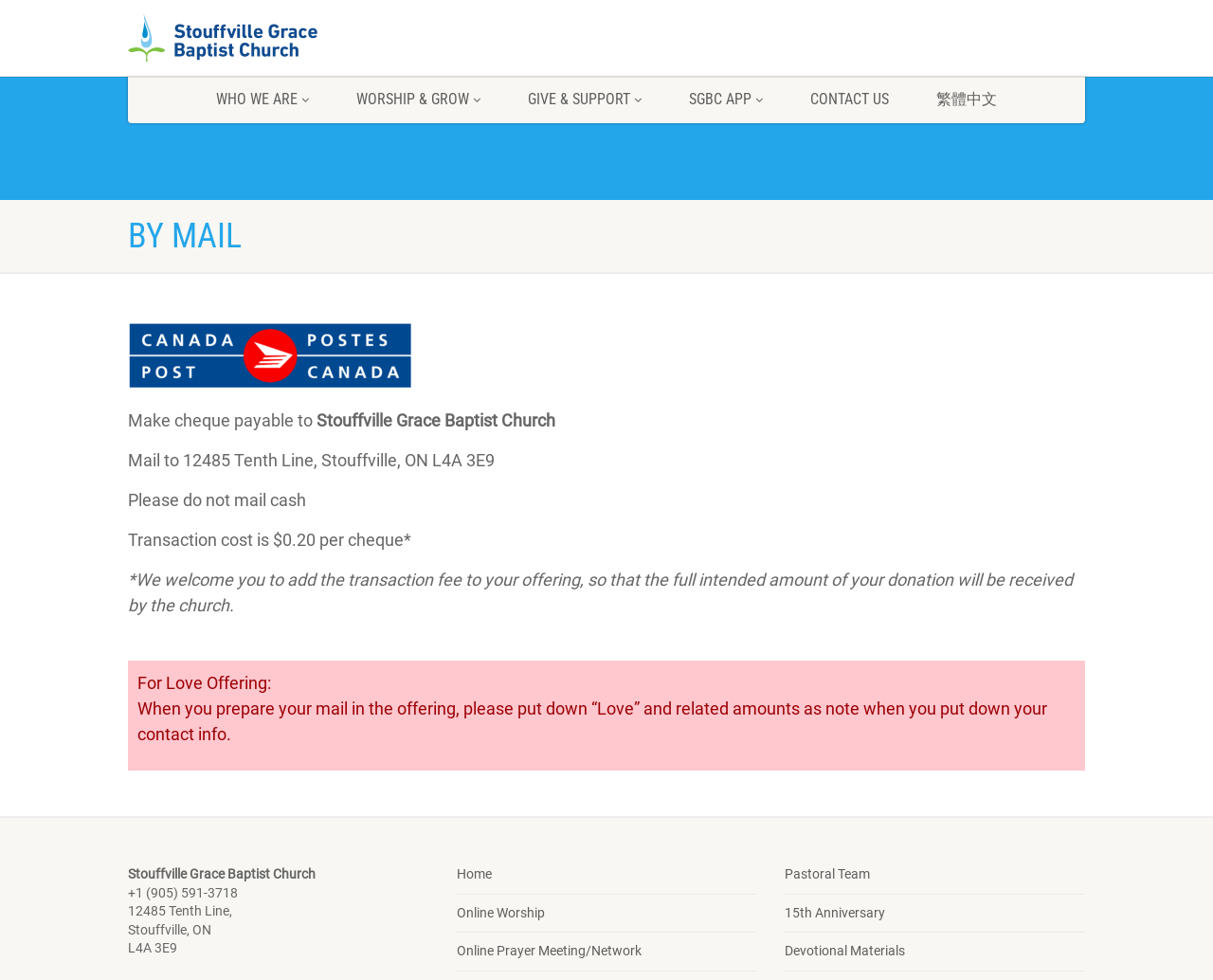Find the bounding box coordinates for the area that must be clicked to perform this action: "Go to home".

[0.376, 0.883, 0.405, 0.902]